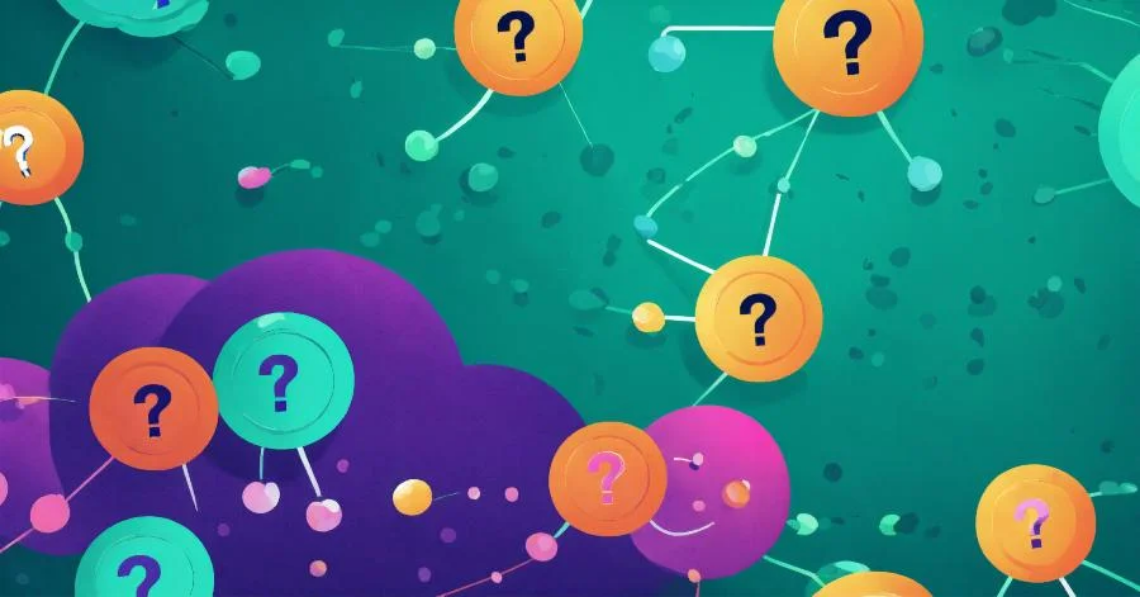Generate an in-depth description of the visual content.

The image titled "Connecting the dots: Integrating Frontend and Backend in Java Full Stack" visually represents the intricate relationship between different elements of web development. It features an abstract and colorful illustration where nodes in various shades—orange, teal, purple, and pink—are interconnected by delicate lines. Each node carries a question mark, symbolizing the exploration of concepts within the context of Java full-stack development, where frontend and backend elements converge. This imagery encapsulates the complexity and collaborative nature of developing comprehensive web applications, inviting viewers to consider how various components work together to create seamless user experiences. The background employs a gradient of colors, enhancing the modern and tech-centric theme of the article.